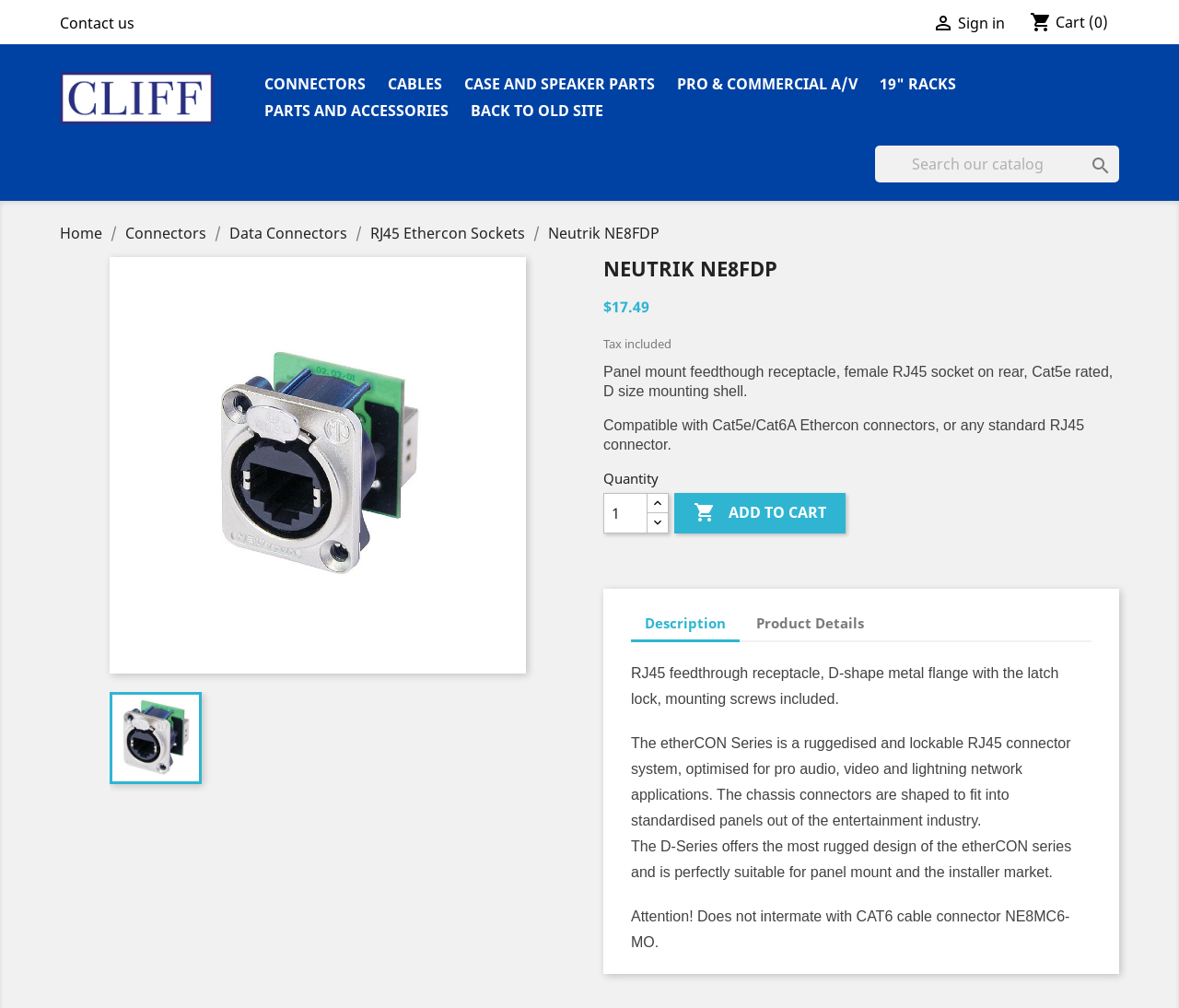What is the type of connector compatible with Neutrik NE8FDP? Based on the image, give a response in one word or a short phrase.

RJ45